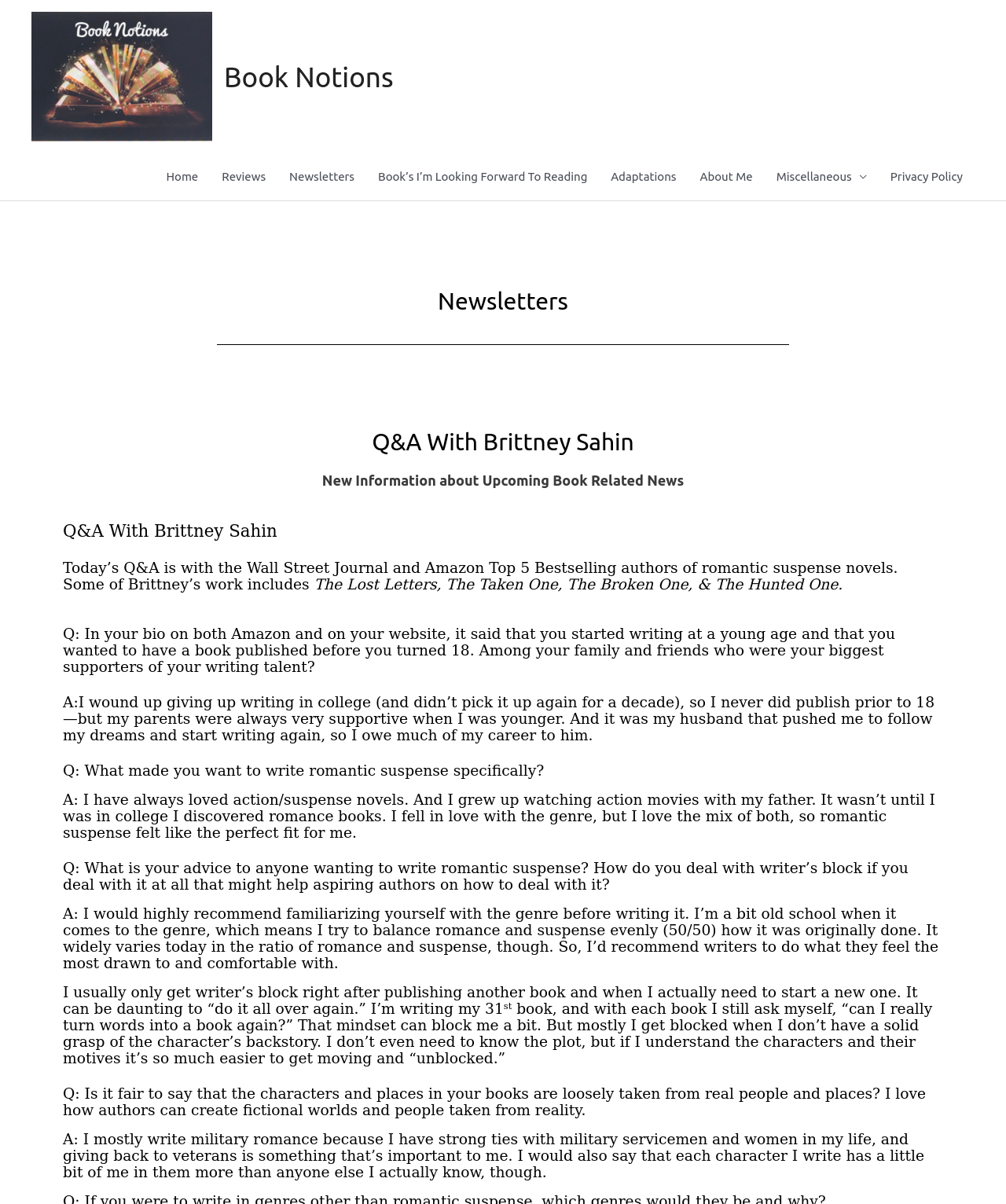Pinpoint the bounding box coordinates of the element that must be clicked to accomplish the following instruction: "Click on the 'Newsletters' link". The coordinates should be in the format of four float numbers between 0 and 1, i.e., [left, top, right, bottom].

[0.276, 0.127, 0.364, 0.166]